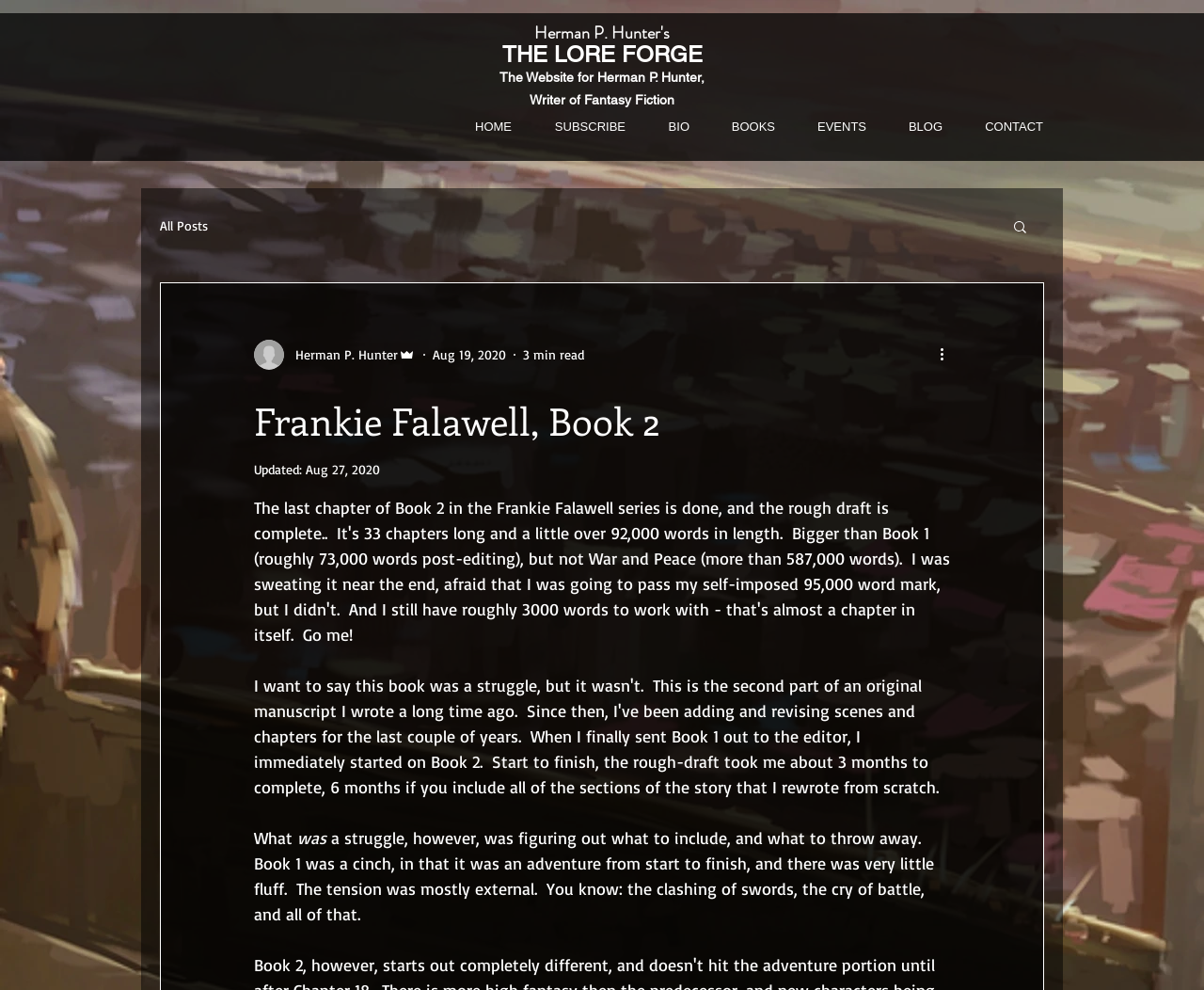Please determine the bounding box coordinates of the element to click in order to execute the following instruction: "read more about Frankie Falawell, Book 2". The coordinates should be four float numbers between 0 and 1, specified as [left, top, right, bottom].

[0.211, 0.399, 0.789, 0.45]